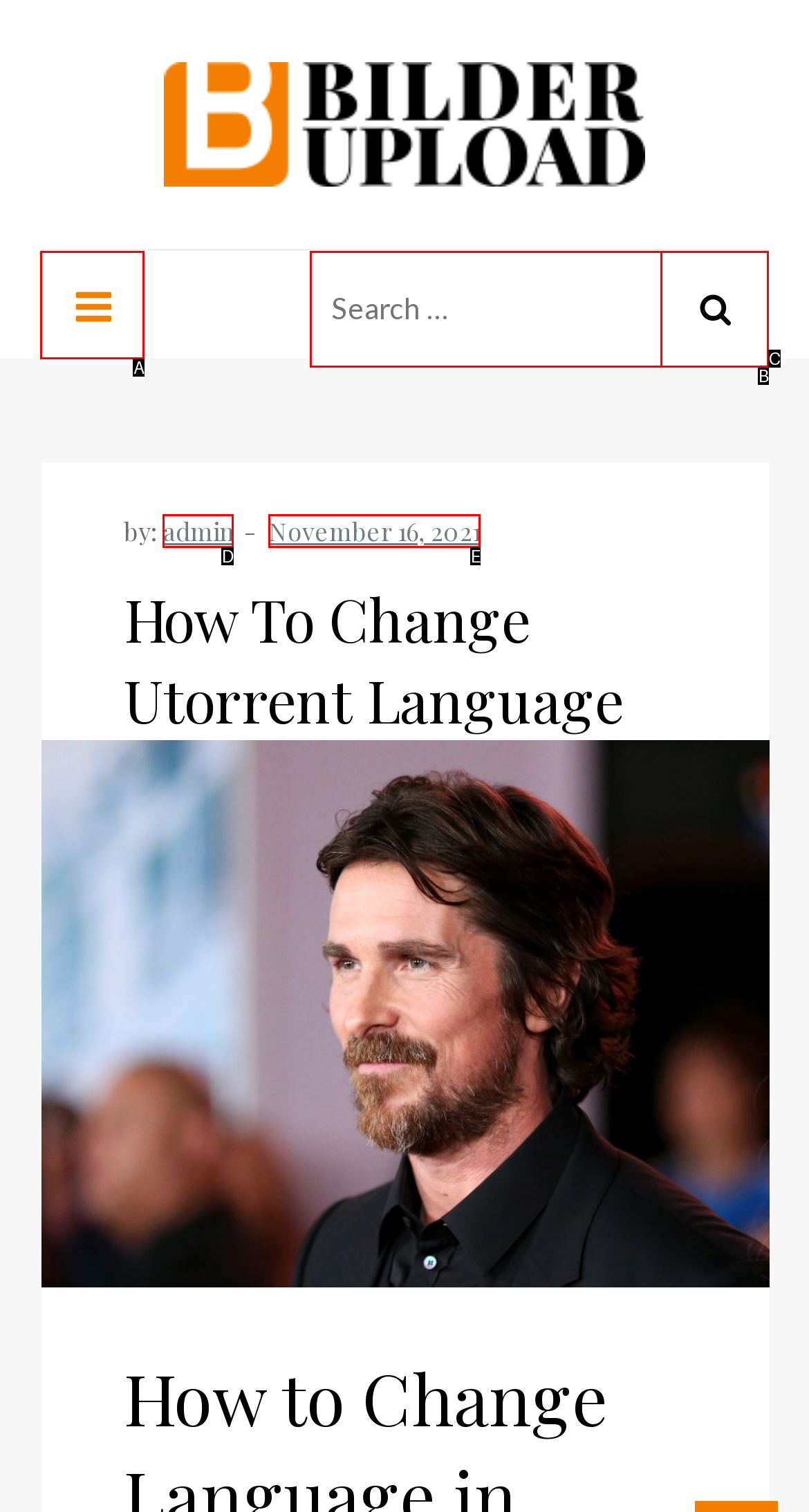From the options shown, which one fits the description: Menu? Respond with the appropriate letter.

A